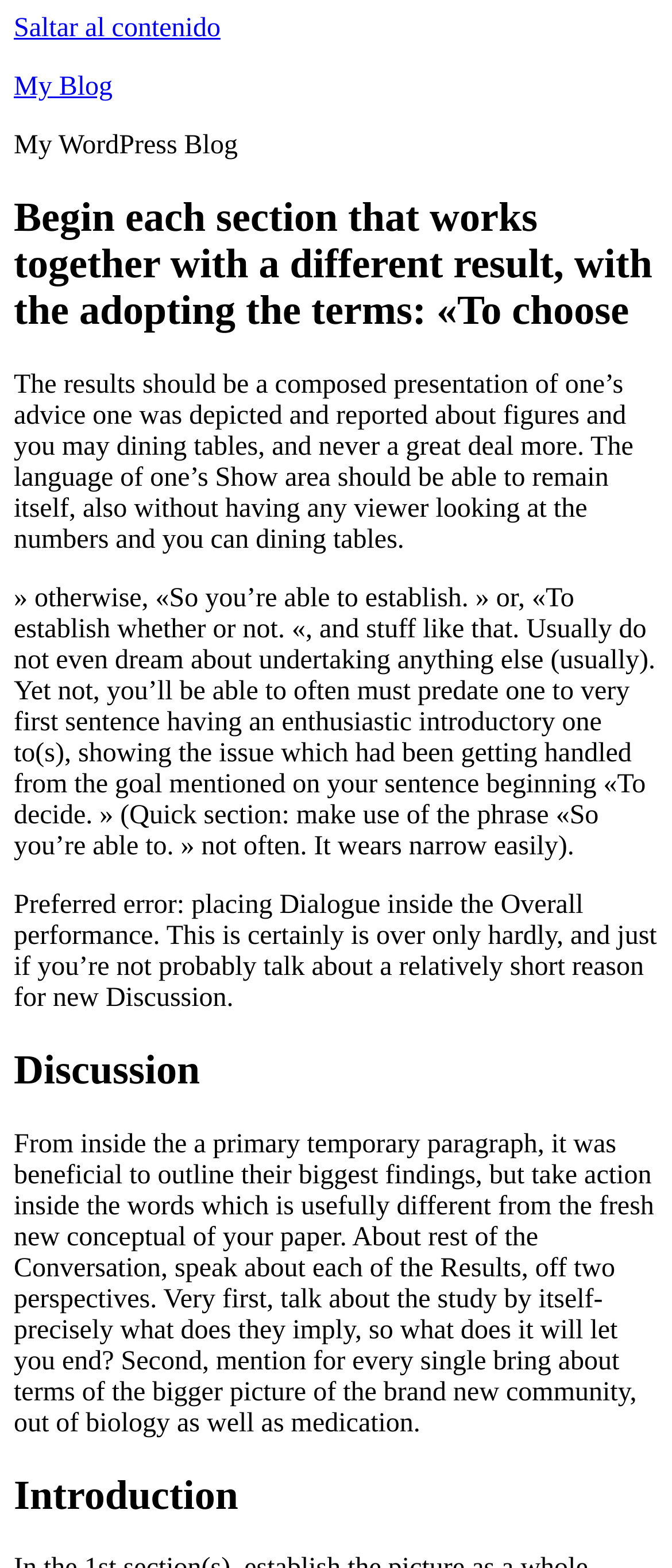How many perspectives should be discussed in the results section?
Examine the webpage screenshot and provide an in-depth answer to the question.

According to the webpage, in the results section, each result should be discussed from two perspectives: first, in terms of what the study itself implies, and second, in terms of its significance in the broader context of the community, particularly in biology and medicine.